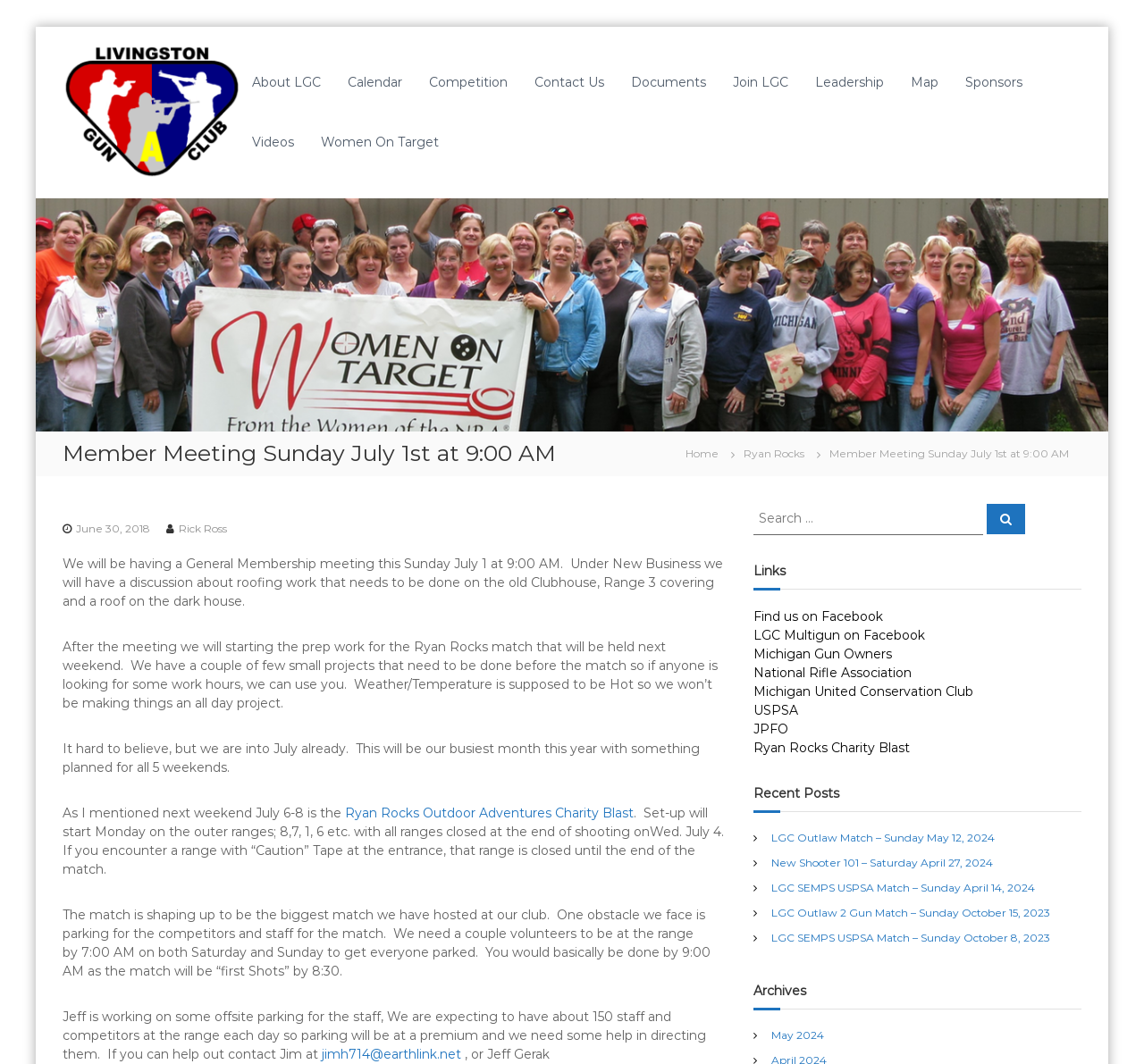Please identify the bounding box coordinates of the area that needs to be clicked to follow this instruction: "Check the 'Recent Posts' section".

[0.658, 0.737, 0.945, 0.755]